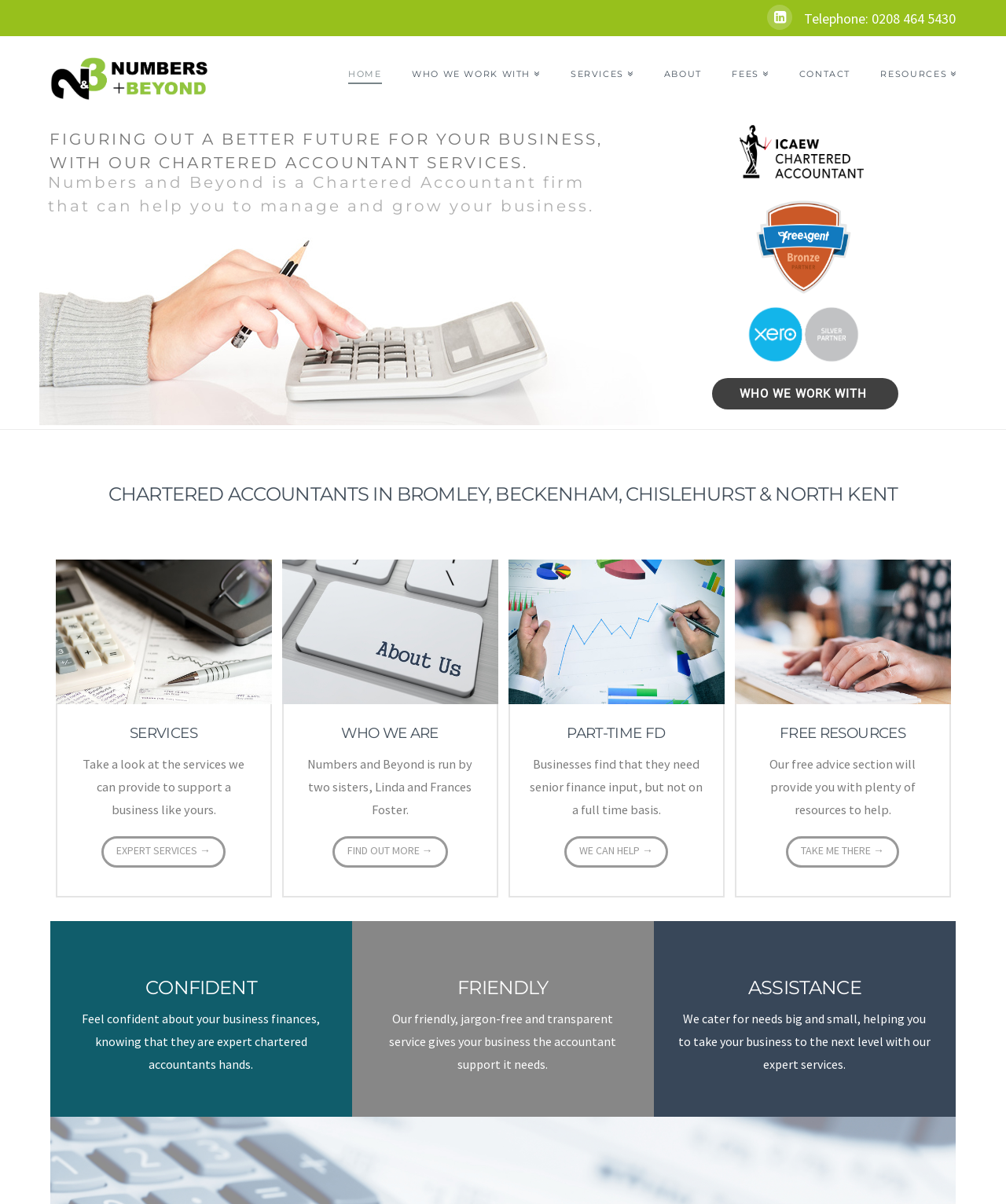Specify the bounding box coordinates (top-left x, top-left y, bottom-right x, bottom-right y) of the UI element in the screenshot that matches this description: Find out more →

[0.33, 0.695, 0.445, 0.72]